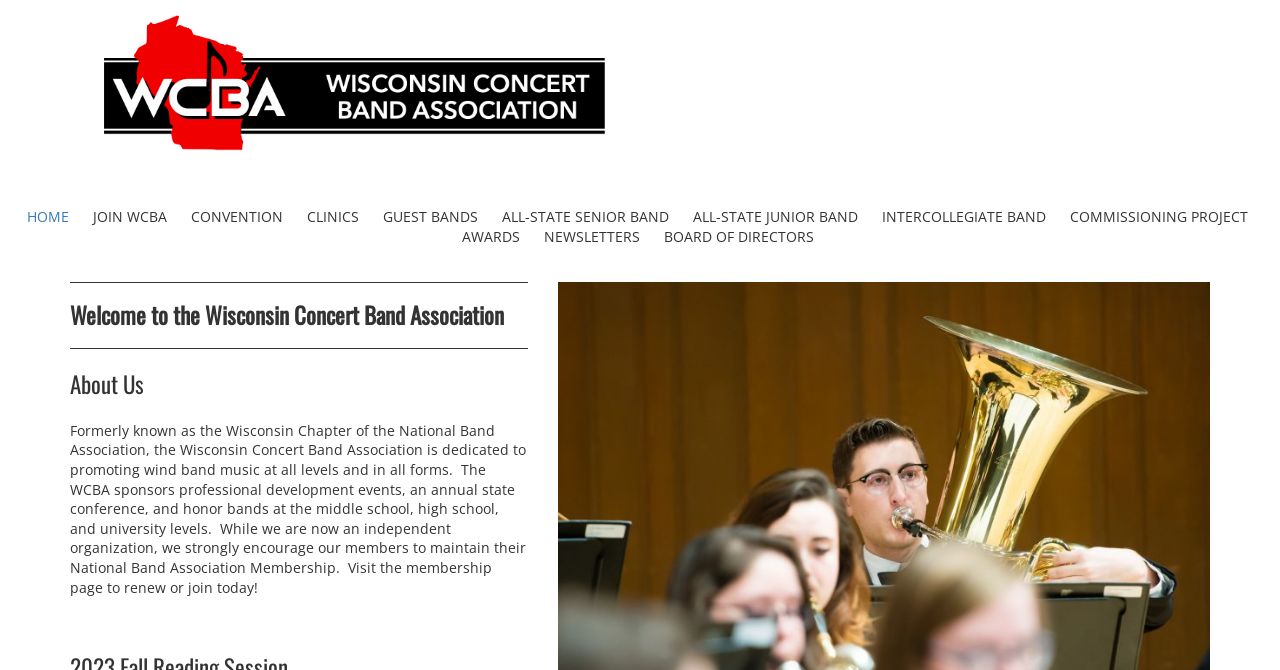Please provide a comprehensive answer to the question below using the information from the image: What is the name of the organization?

I found the answer by looking at the heading 'Welcome to the Wisconsin Concert Band Association' which indicates that the organization's name is Wisconsin Concert Band Association.